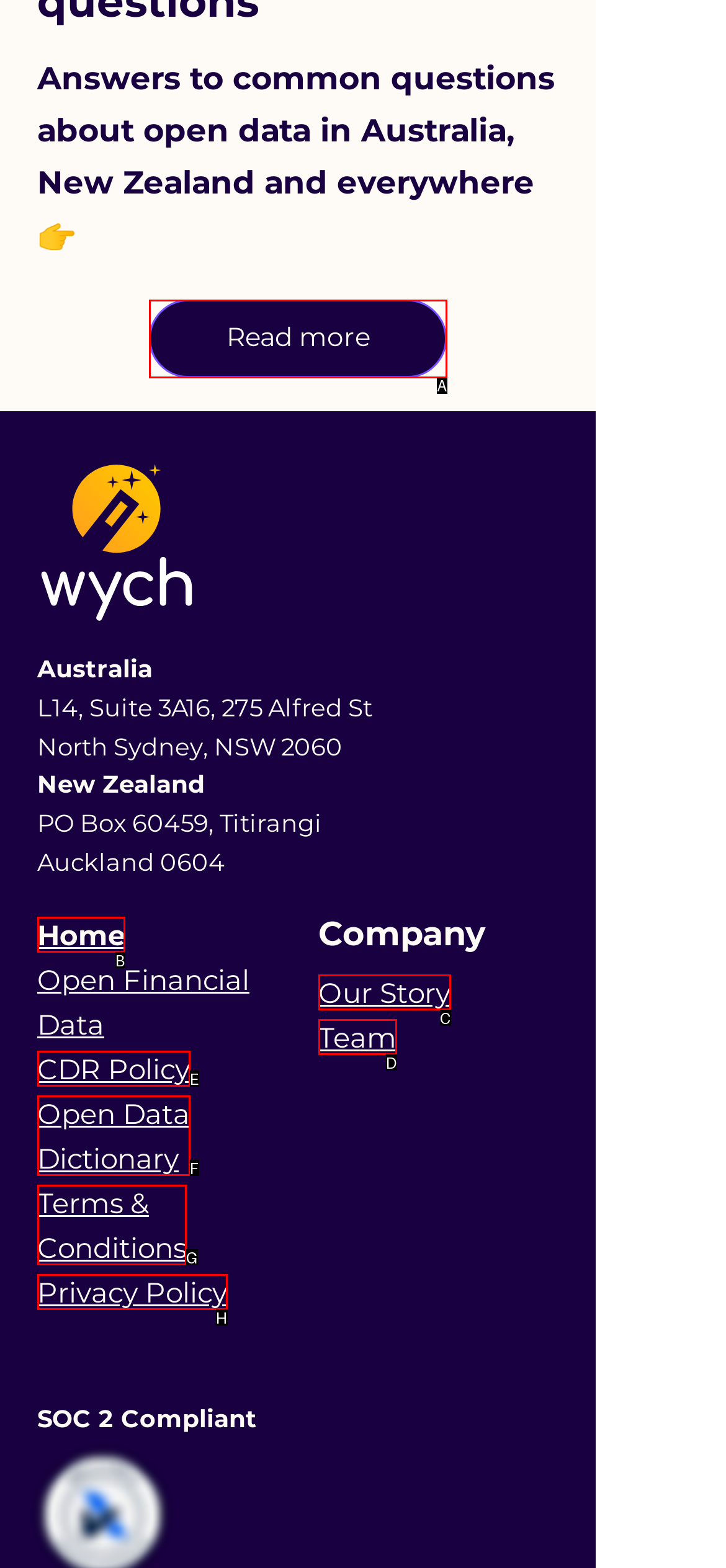Given the description: Team
Identify the letter of the matching UI element from the options.

D